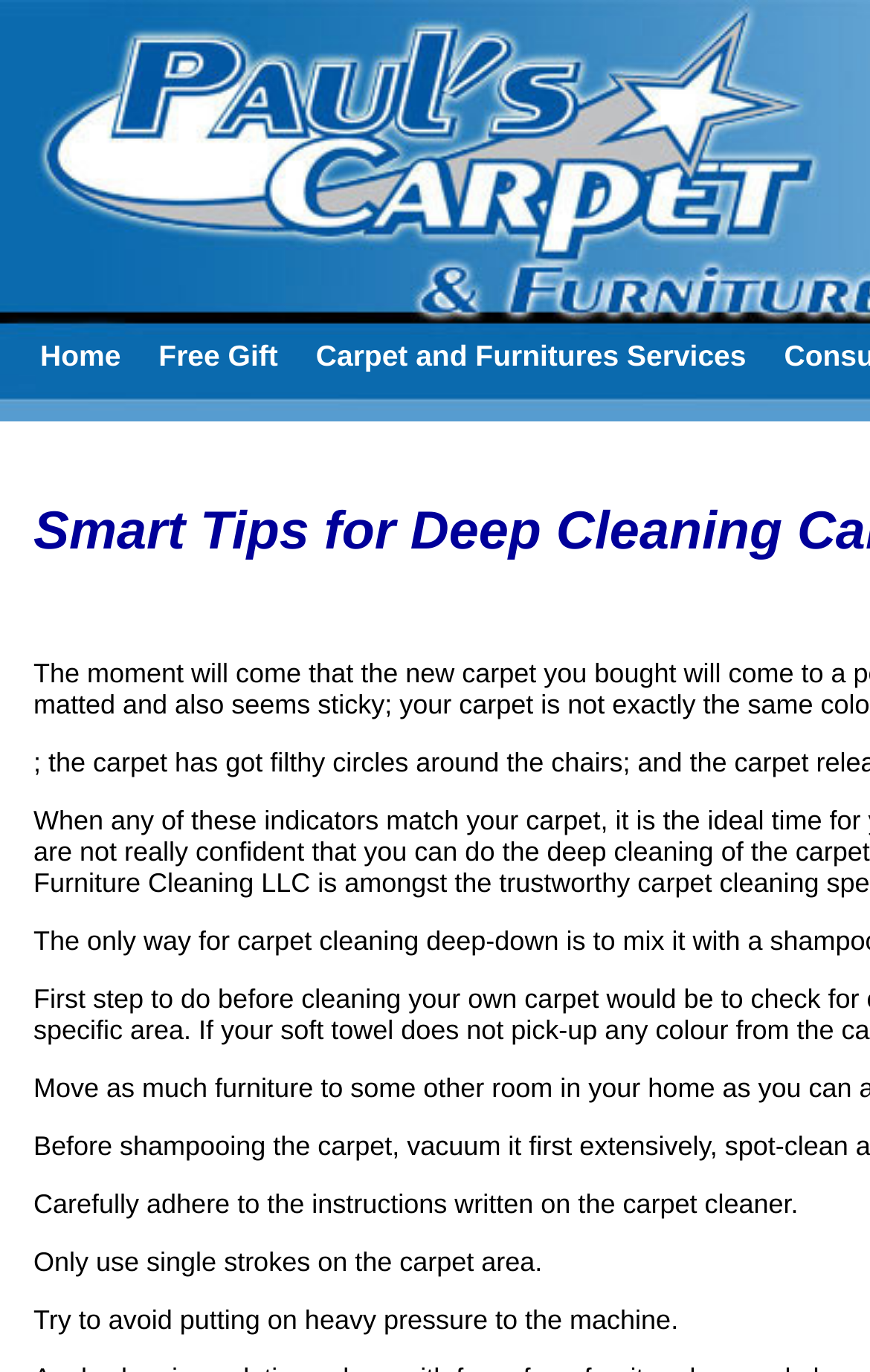Based on the element description: "Home", identify the UI element and provide its bounding box coordinates. Use four float numbers between 0 and 1, [left, top, right, bottom].

[0.028, 0.247, 0.164, 0.271]